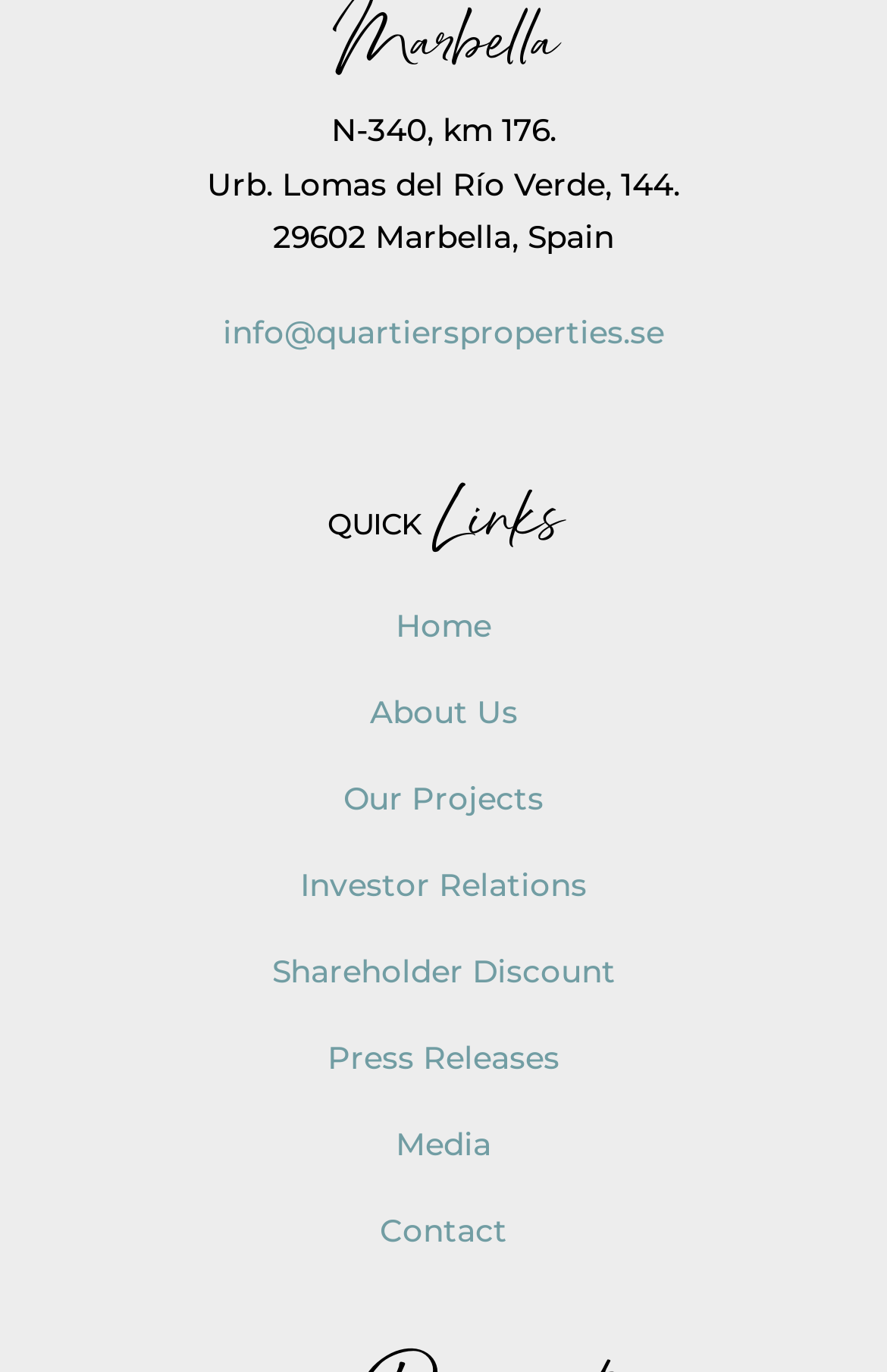Please specify the bounding box coordinates of the region to click in order to perform the following instruction: "send an email".

[0.251, 0.228, 0.749, 0.255]